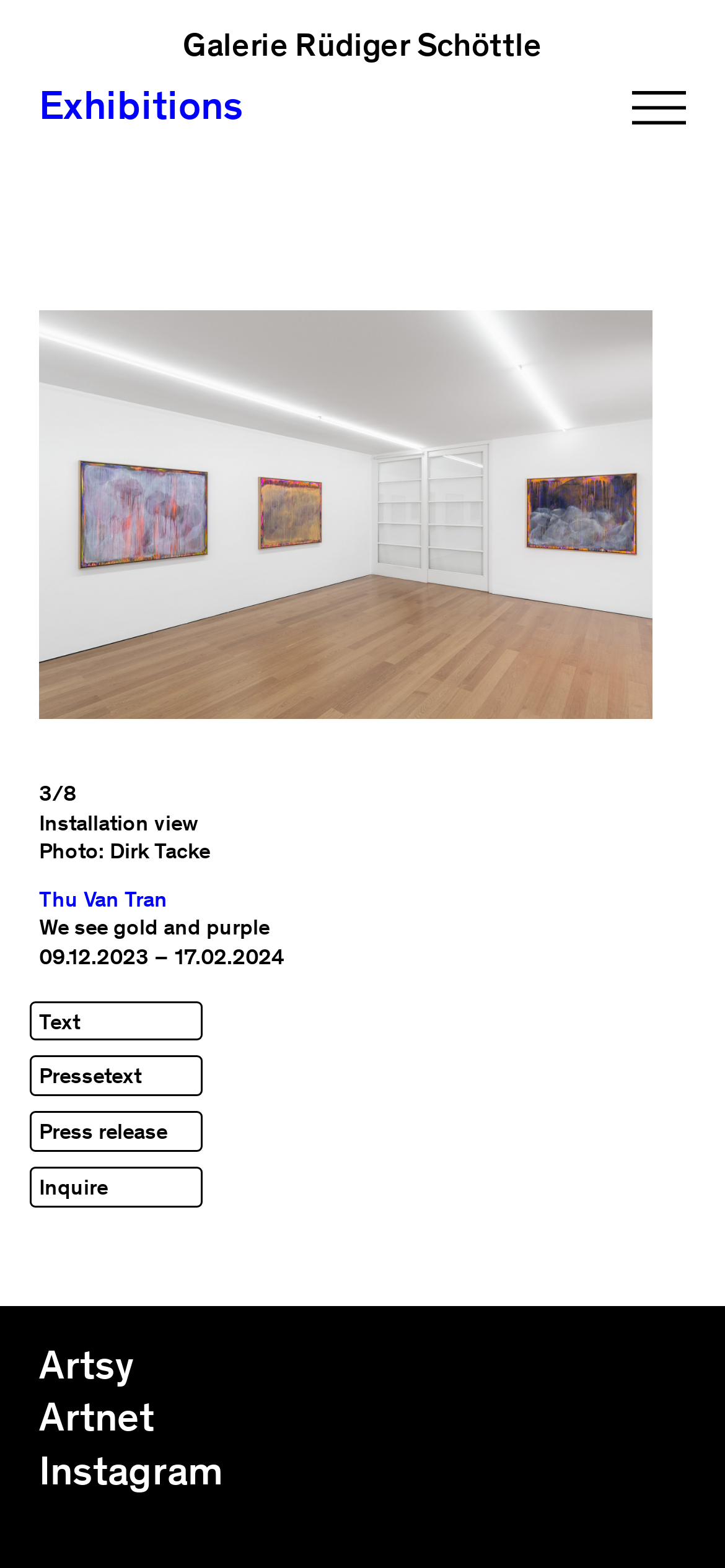Look at the image and answer the question in detail:
What is the name of the artist?

By looking at the webpage, I can see that the artist's name is mentioned in the link 'Thu Van Tran' which is located under the 'Exhibitions' section.